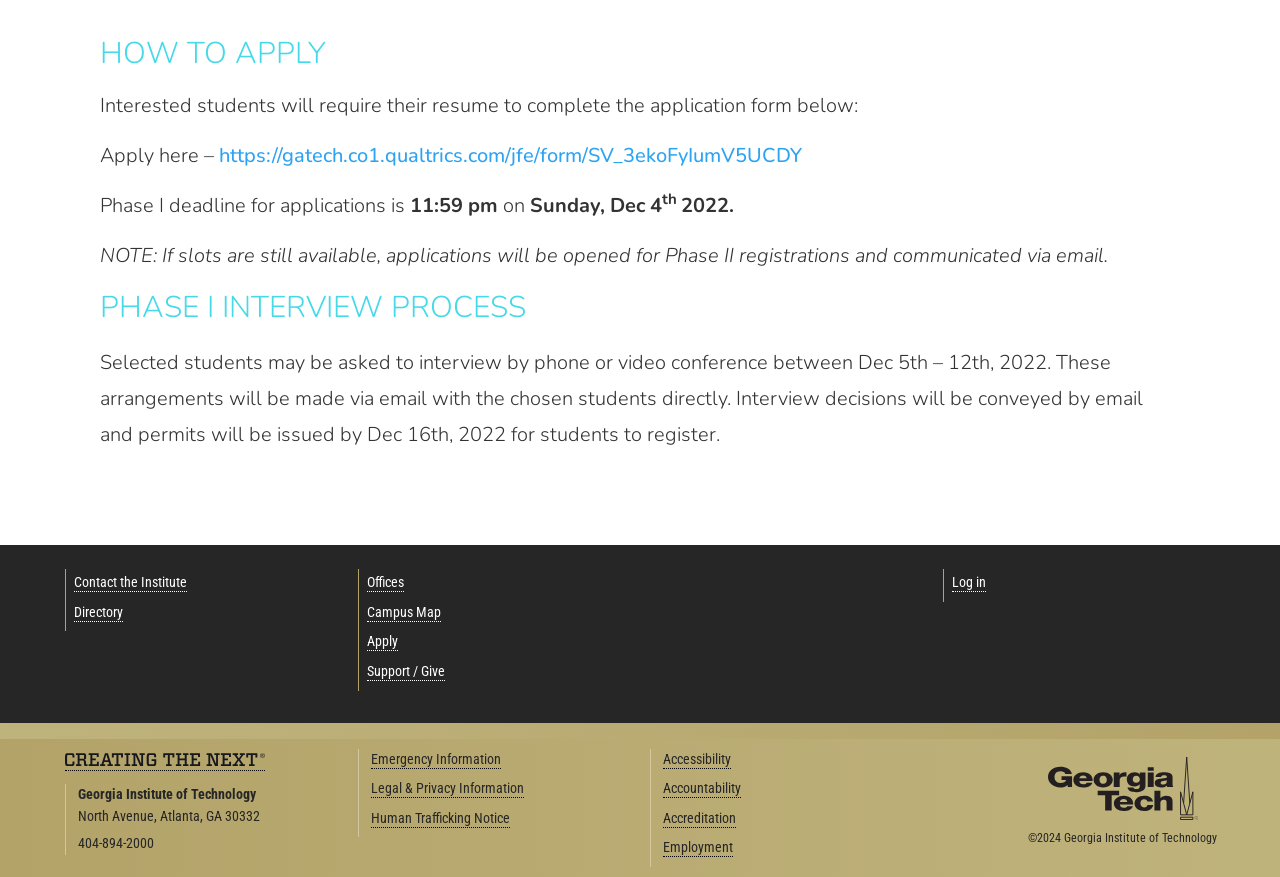Please provide a detailed answer to the question below by examining the image:
What is the purpose of the link 'Apply here –'?

The link 'Apply here –' is provided for interested students to complete the application form, as mentioned in the text 'Interested students will require their resume to complete the application form below:'